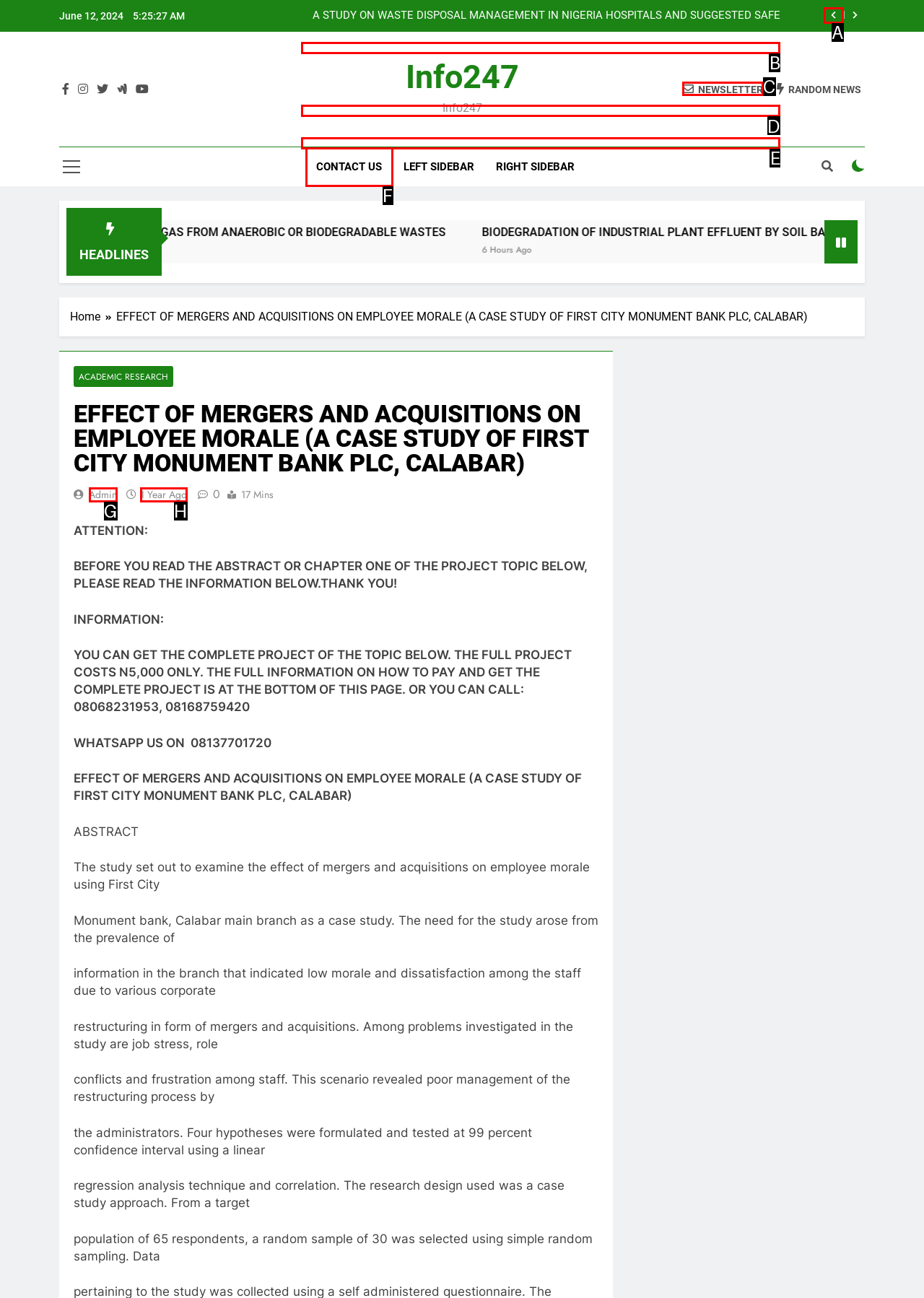Determine the letter of the UI element that you need to click to perform the task: Click the 'A STUDY ON WASTE DISPOSAL MANAGEMENT IN NIGERIA HOSPITALS AND SUGGESTED SAFE DISPOSAL APPROACH' link.
Provide your answer with the appropriate option's letter.

D